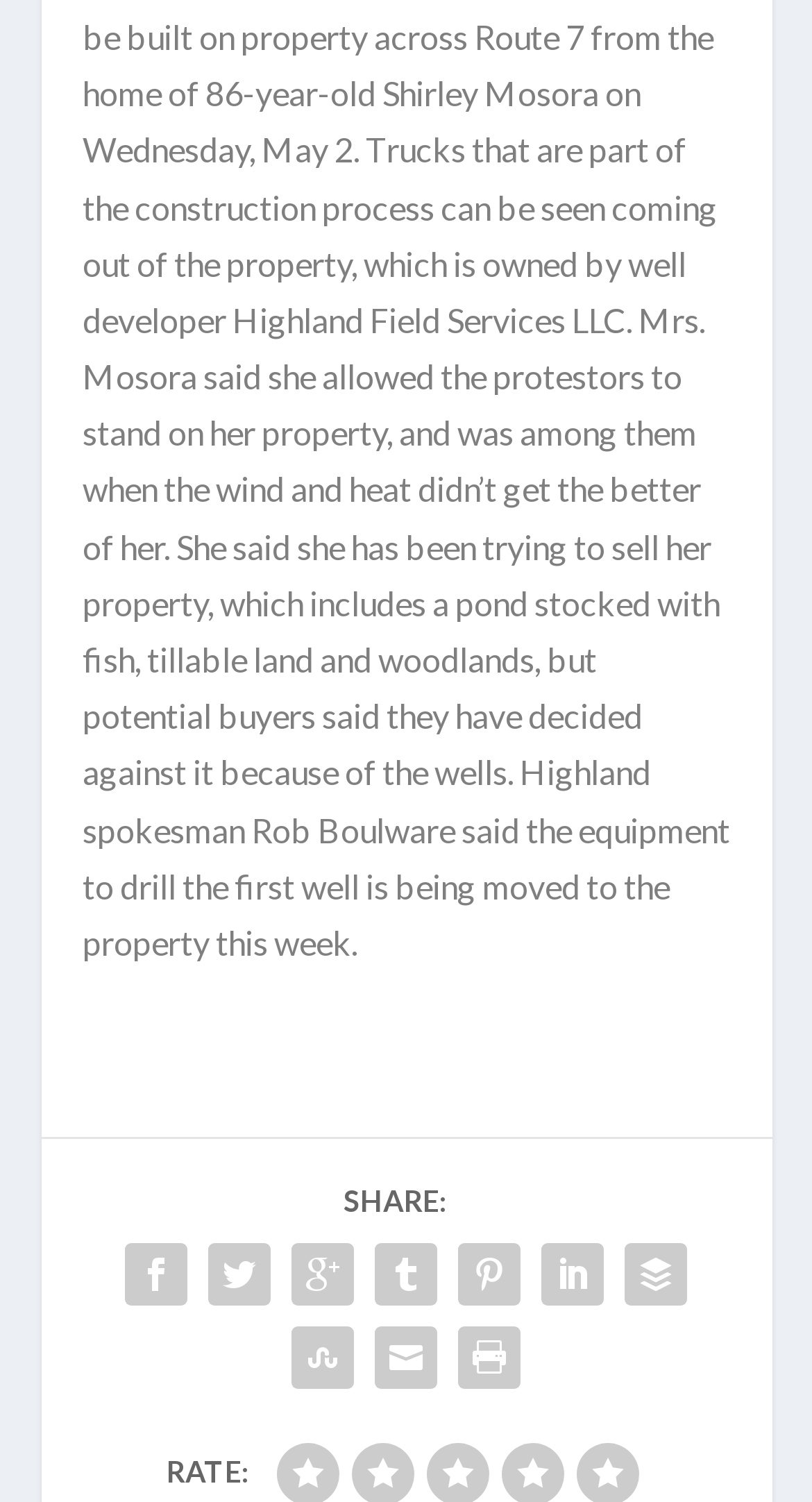Show me the bounding box coordinates of the clickable region to achieve the task as per the instruction: "Click the second social media link".

[0.244, 0.821, 0.346, 0.876]